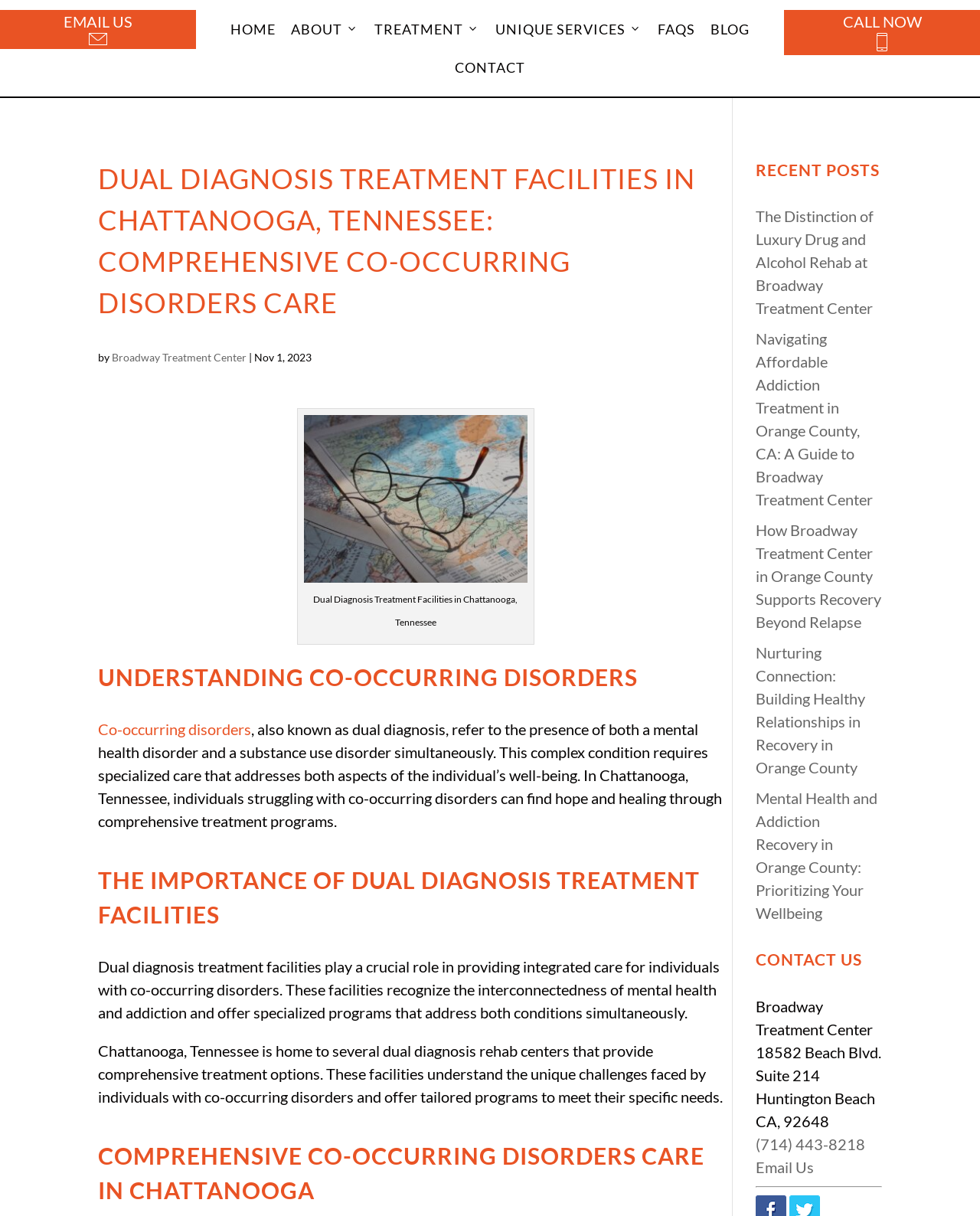What is the address of the treatment center?
Observe the image and answer the question with a one-word or short phrase response.

18582 Beach Blvd. Suite 214